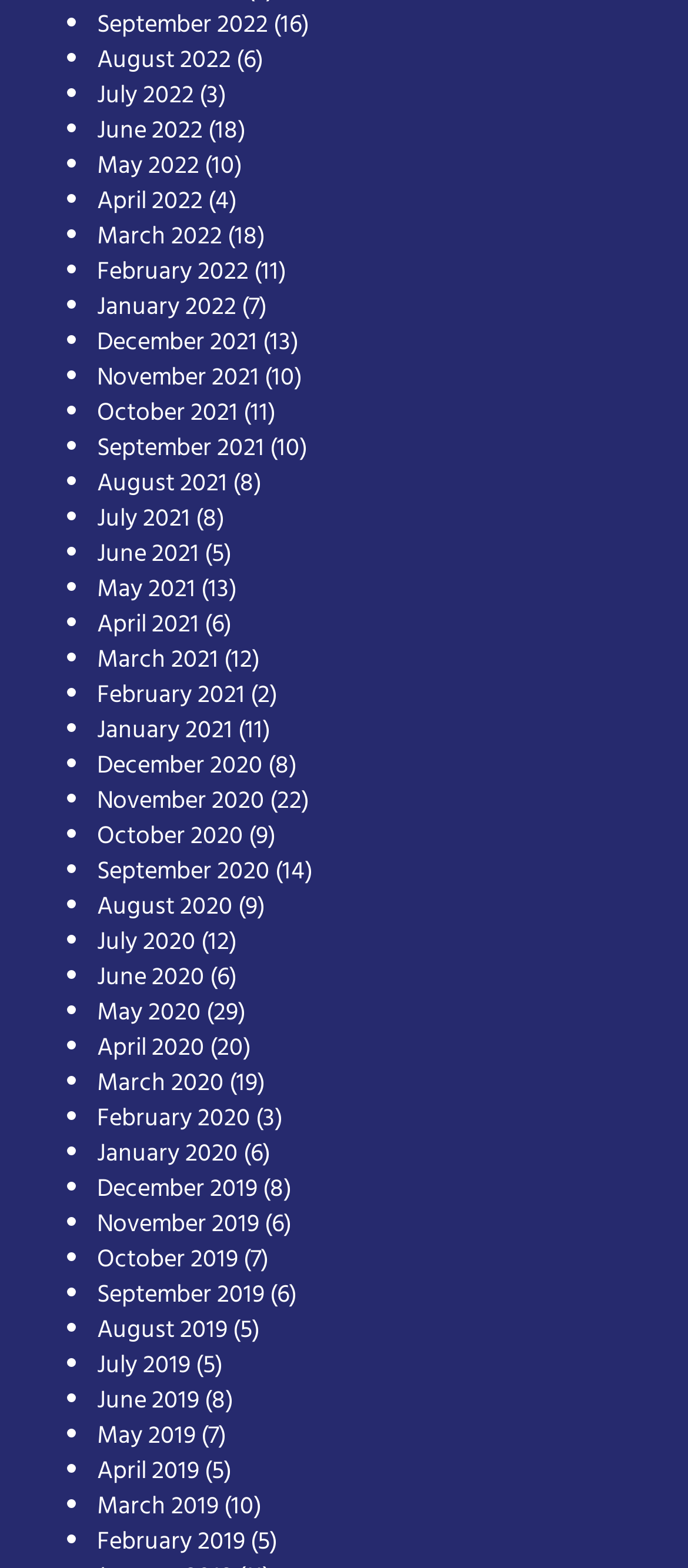Specify the bounding box coordinates of the area to click in order to execute this command: 'View November 2020'. The coordinates should consist of four float numbers ranging from 0 to 1, and should be formatted as [left, top, right, bottom].

[0.141, 0.498, 0.385, 0.524]